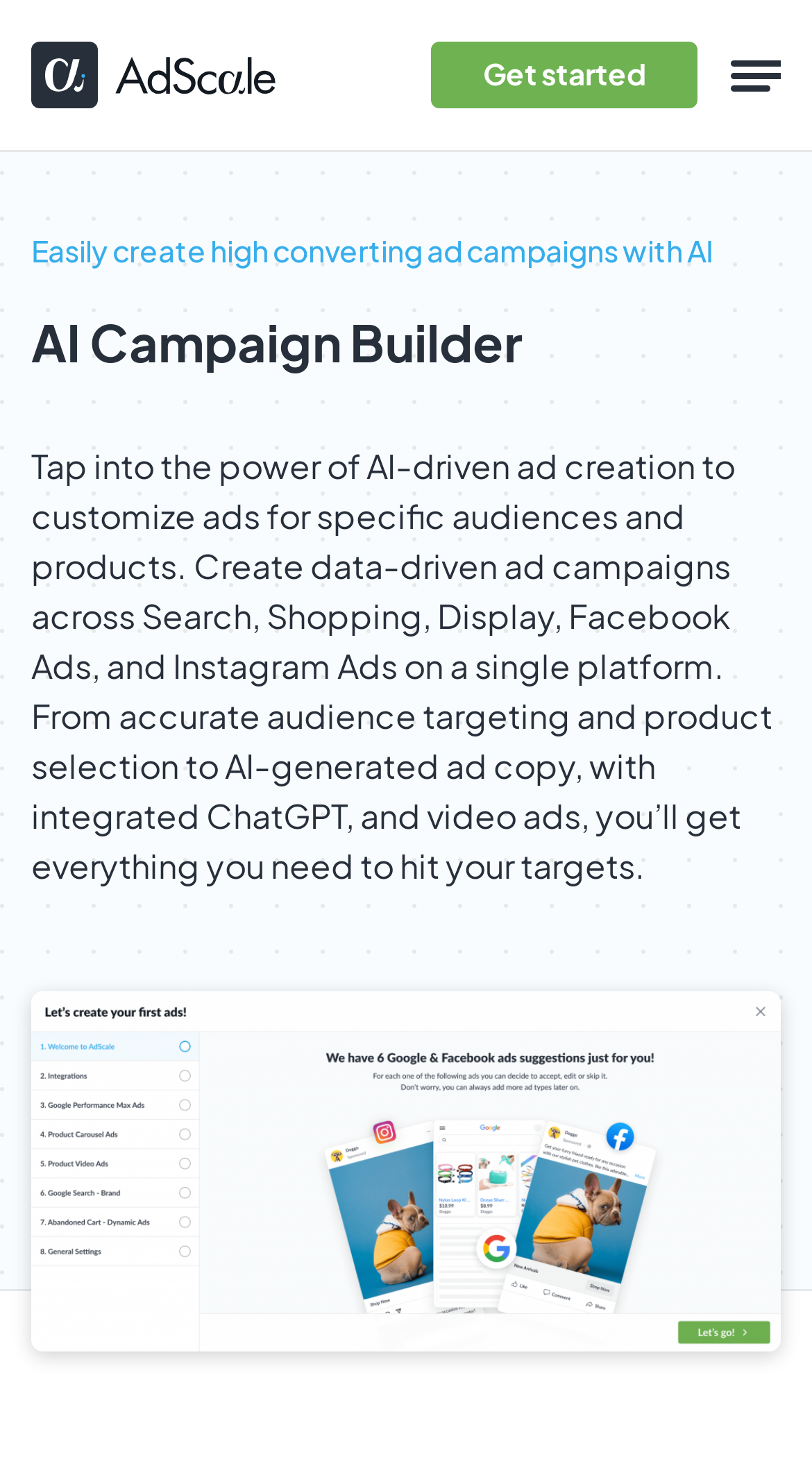Bounding box coordinates are specified in the format (top-left x, top-left y, bottom-right x, bottom-right y). All values are floating point numbers bounded between 0 and 1. Please provide the bounding box coordinate of the region this sentence describes: parent_node: menu

[0.038, 0.029, 0.341, 0.074]